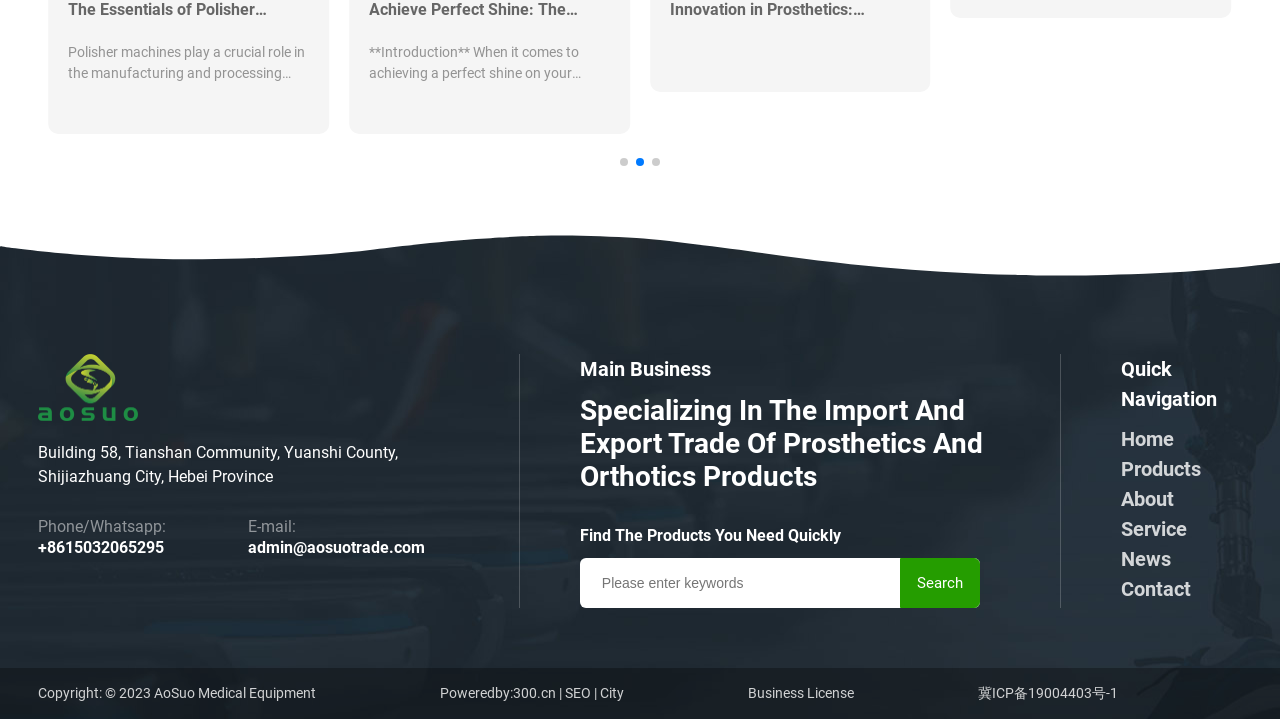Please locate the bounding box coordinates of the element's region that needs to be clicked to follow the instruction: "Go to home page". The bounding box coordinates should be provided as four float numbers between 0 and 1, i.e., [left, top, right, bottom].

[0.876, 0.589, 0.97, 0.631]